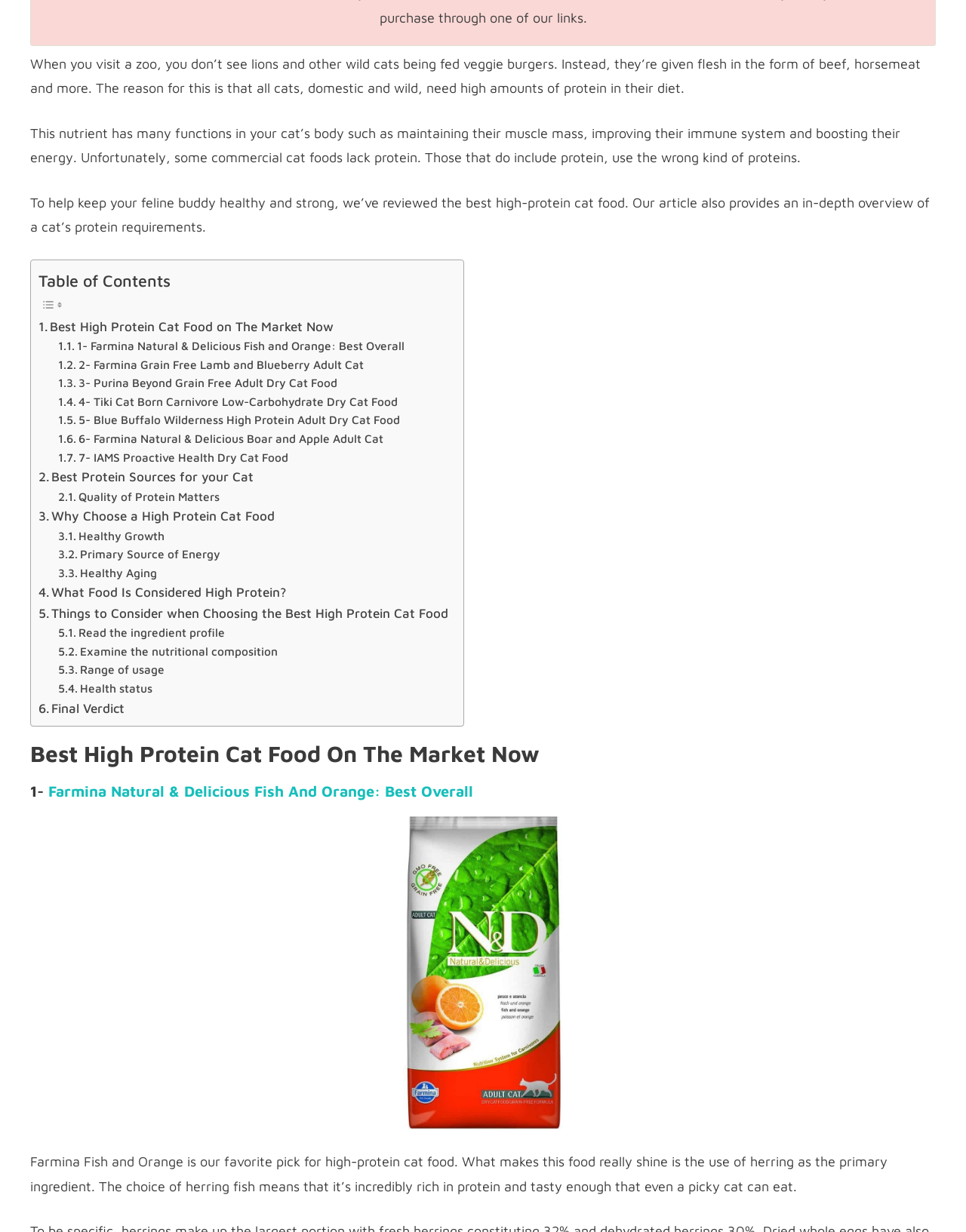What should be examined when choosing the best high-protein cat food?
Provide an in-depth answer to the question, covering all aspects.

According to the link 'Things to Consider when Choosing the Best High Protein Cat Food', one of the factors to examine is the nutritional composition of the cat food.